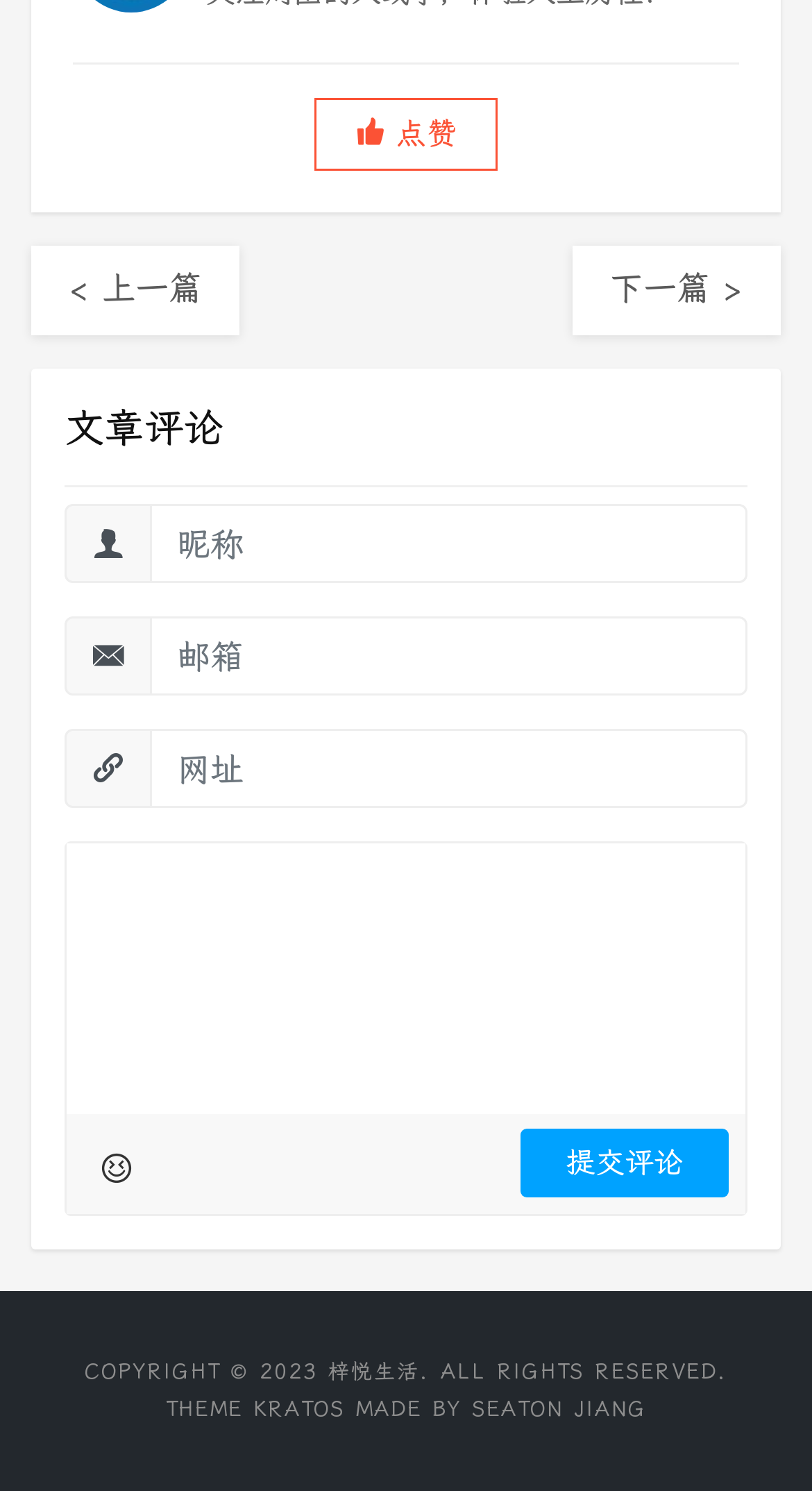Find the bounding box coordinates of the element you need to click on to perform this action: 'Click the like button'. The coordinates should be represented by four float values between 0 and 1, in the format [left, top, right, bottom].

[0.387, 0.066, 0.613, 0.115]